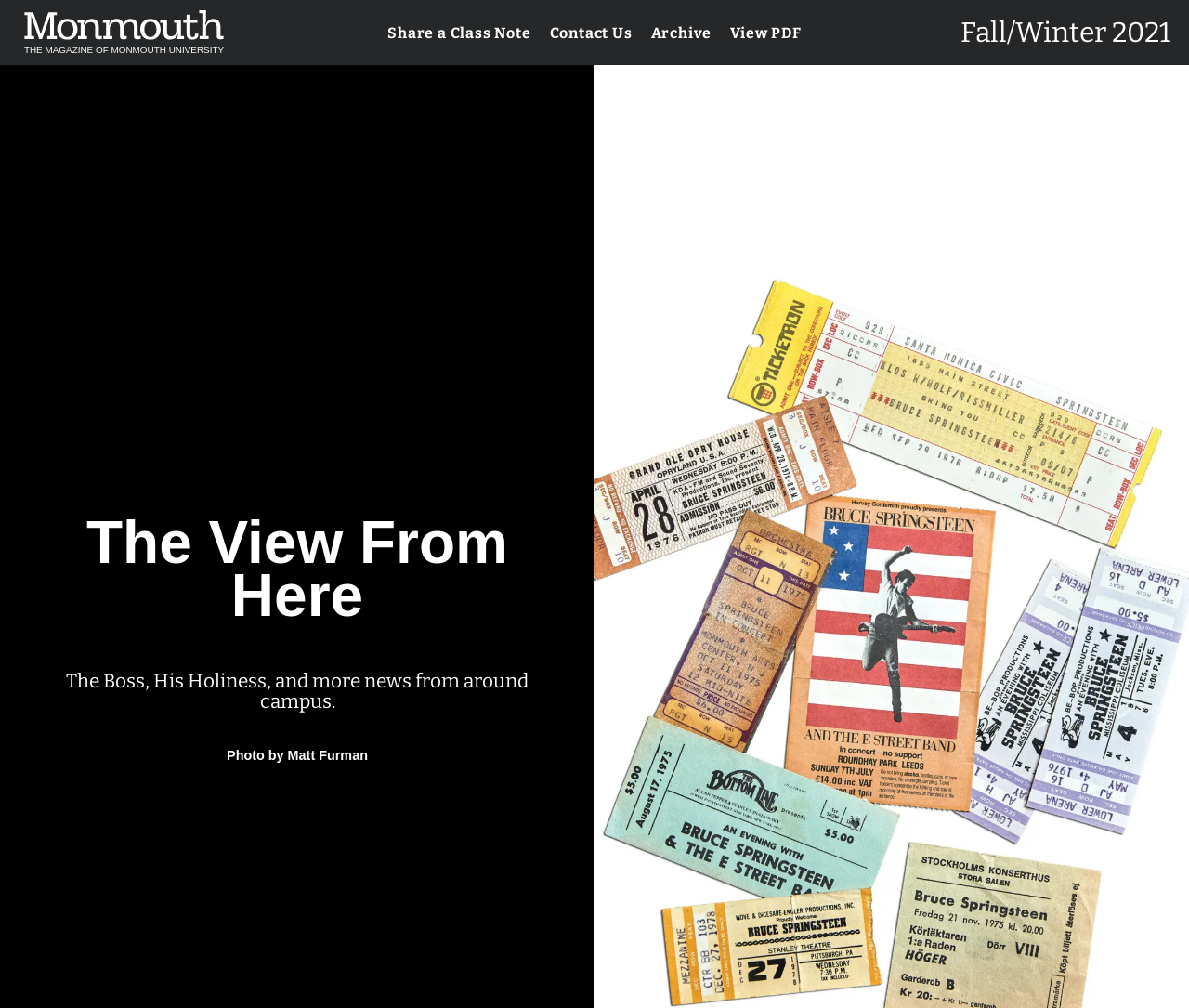What is the name of the magazine?
Please describe in detail the information shown in the image to answer the question.

I determined the answer by looking at the link element with the text 'THE MAGAZINE OF MONMOUTH UNIVERSITY' at the top of the page, which suggests that the magazine's name is Monmouth Magazine.